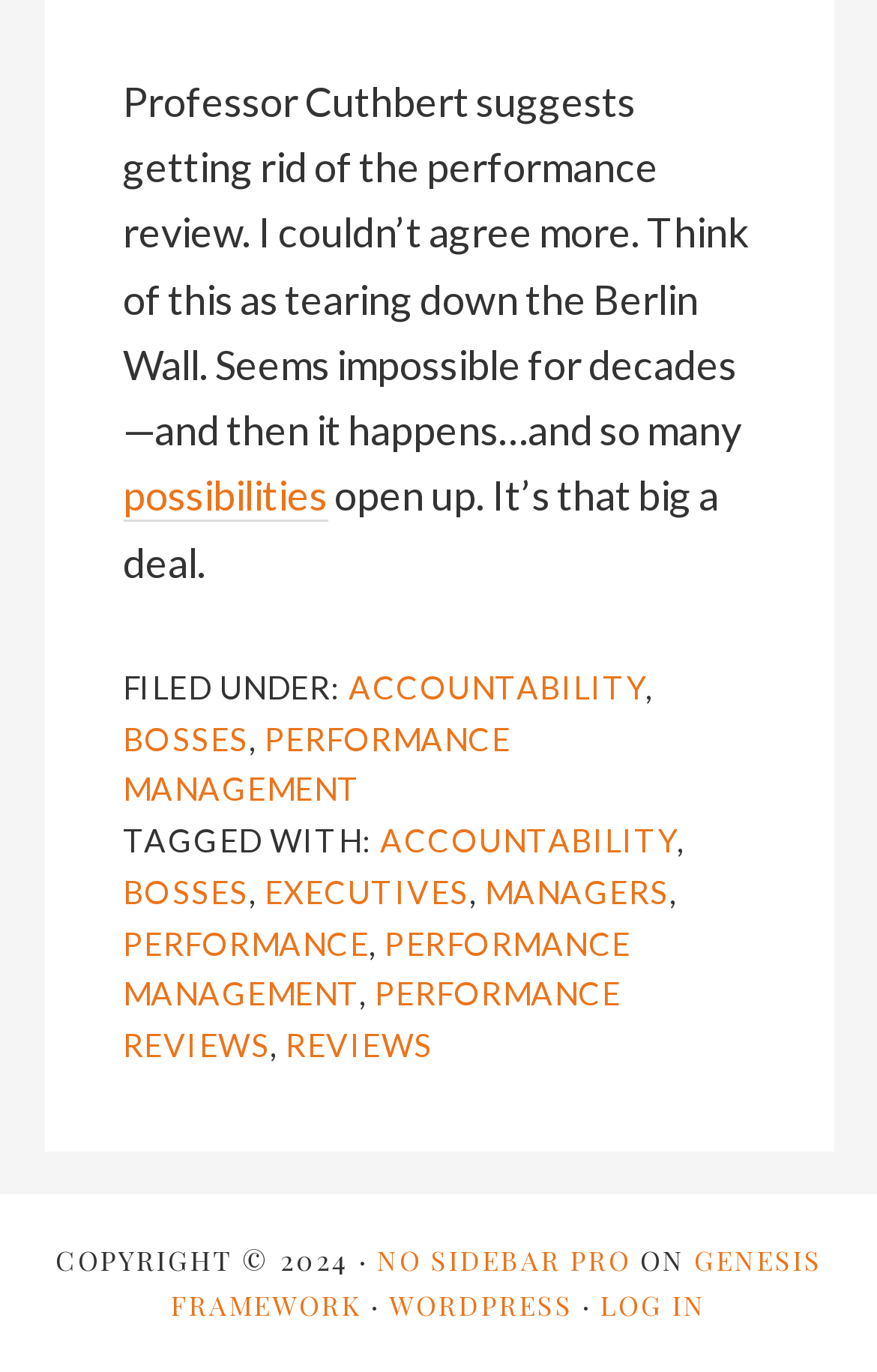Extract the bounding box coordinates for the UI element described by the text: "bosses". The coordinates should be in the form of [left, top, right, bottom] with values between 0 and 1.

[0.14, 0.636, 0.284, 0.664]